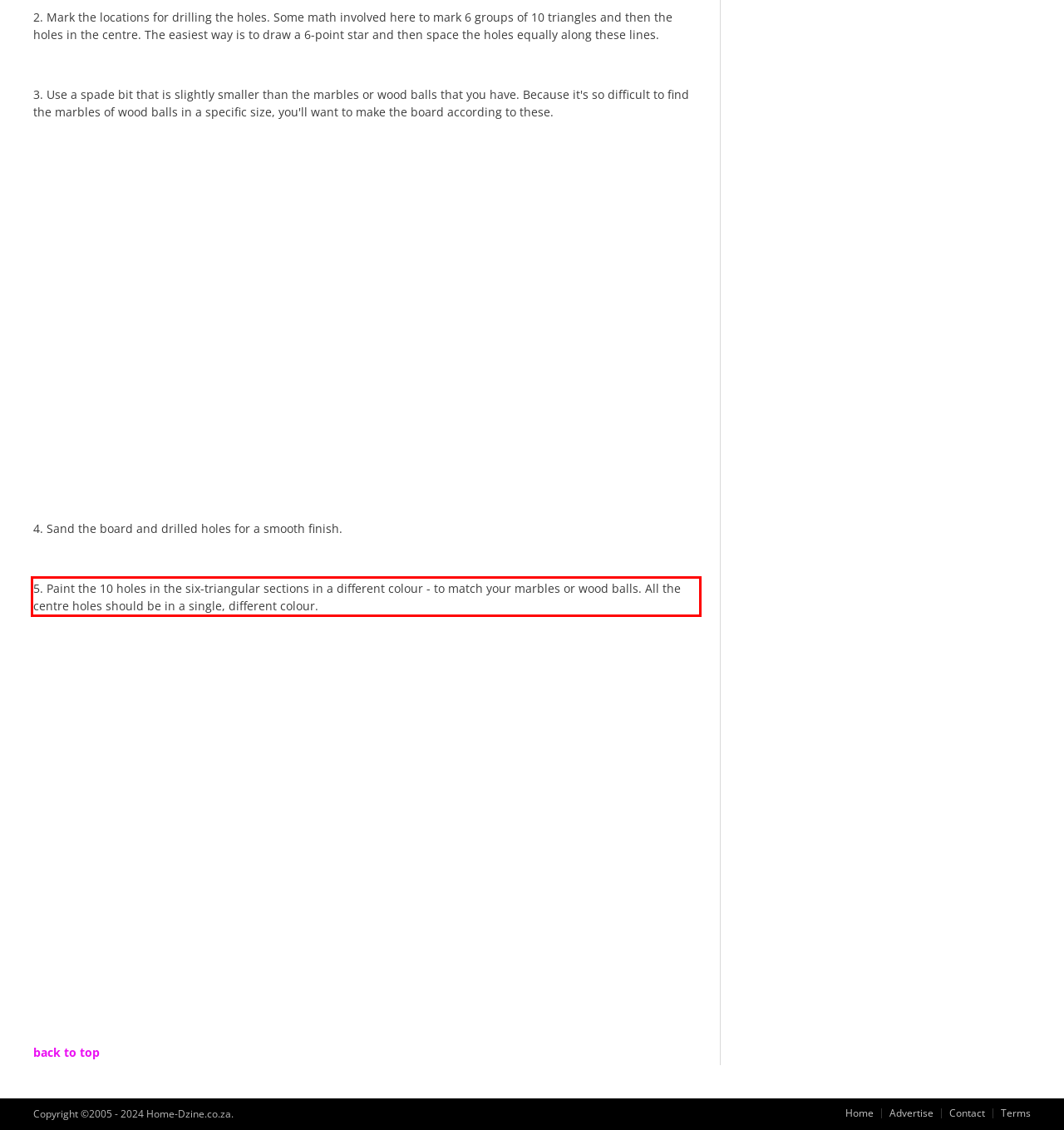Using the provided webpage screenshot, identify and read the text within the red rectangle bounding box.

5. Paint the 10 holes in the six-triangular sections in a different colour - to match your marbles or wood balls. All the centre holes should be in a single, different colour.